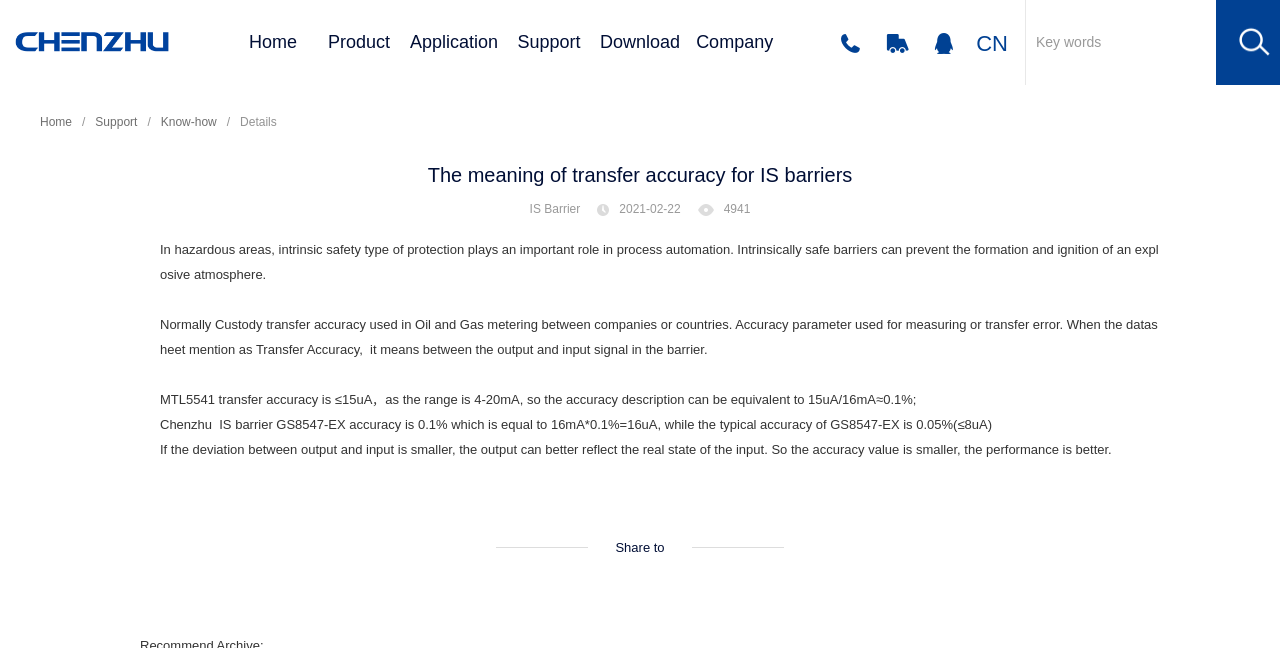Please specify the bounding box coordinates of the element that should be clicked to execute the given instruction: 'Click the Download link'. Ensure the coordinates are four float numbers between 0 and 1, expressed as [left, top, right, bottom].

[0.463, 0.0, 0.537, 0.131]